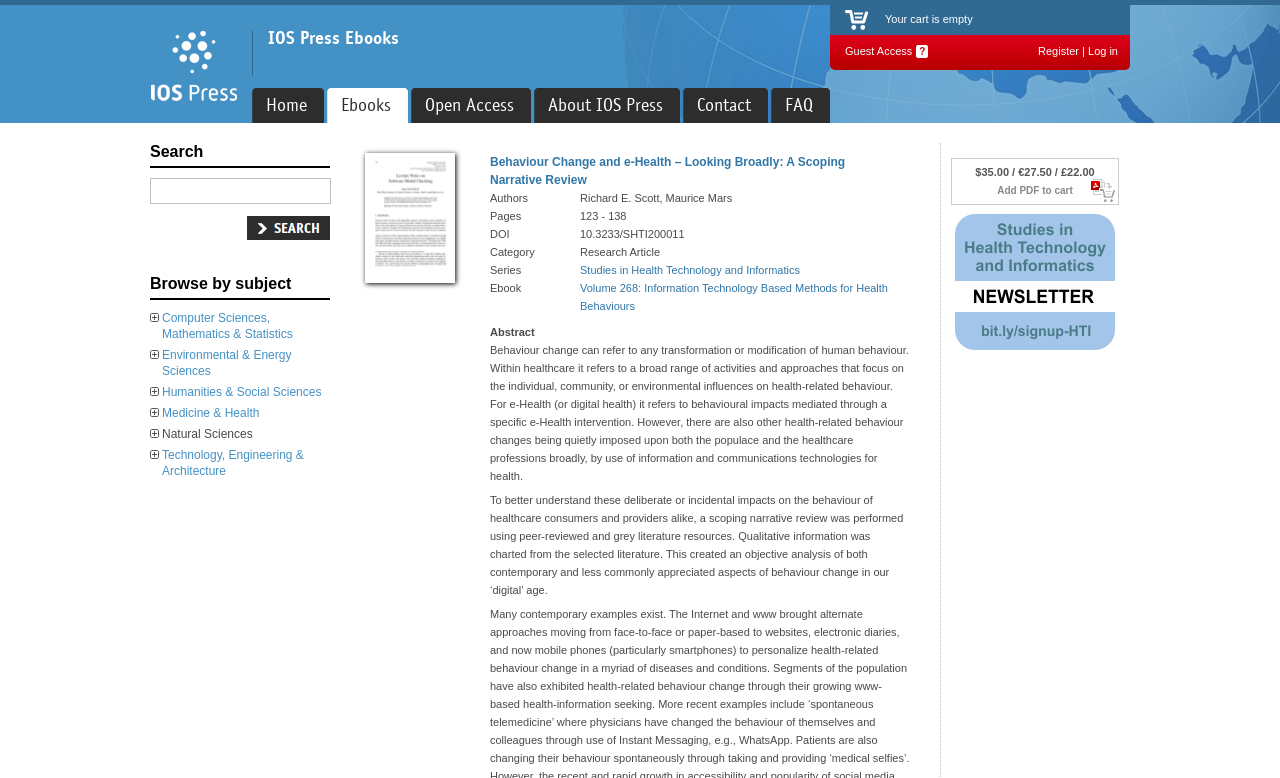Identify the bounding box coordinates of the clickable region to carry out the given instruction: "Browse ebooks by subject".

[0.127, 0.4, 0.229, 0.438]